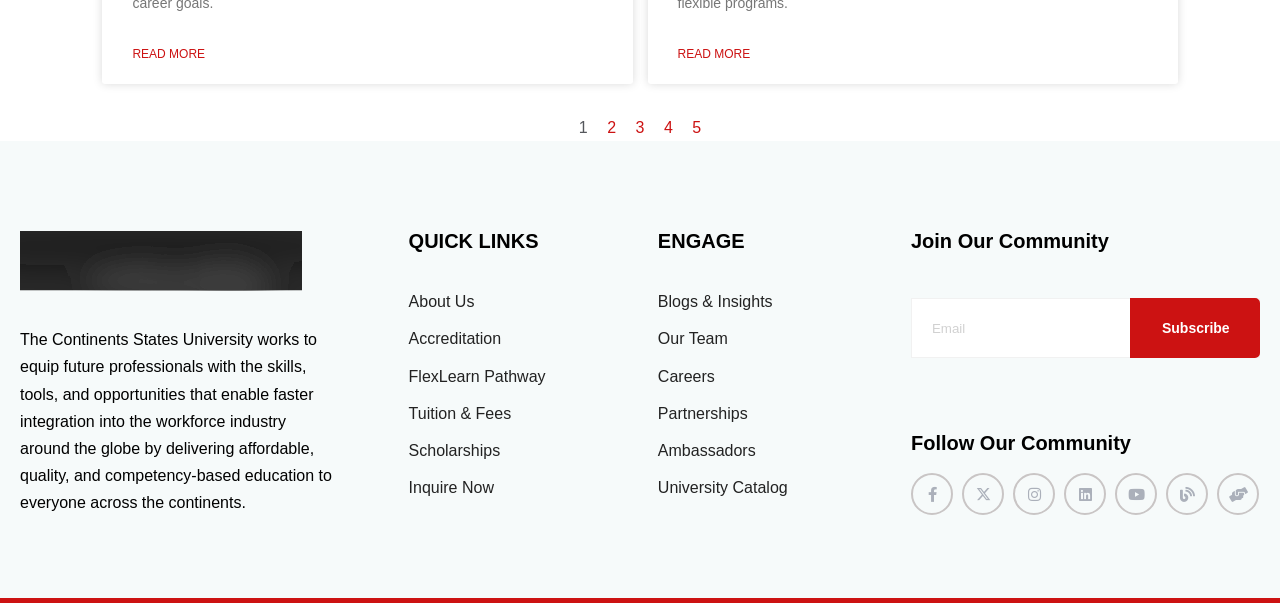What is the purpose of the textbox?
Look at the image and respond to the question as thoroughly as possible.

I found the answer by looking at the textbox with the label 'Email' and the required attribute set to True, which suggests that it is used to input an email address.